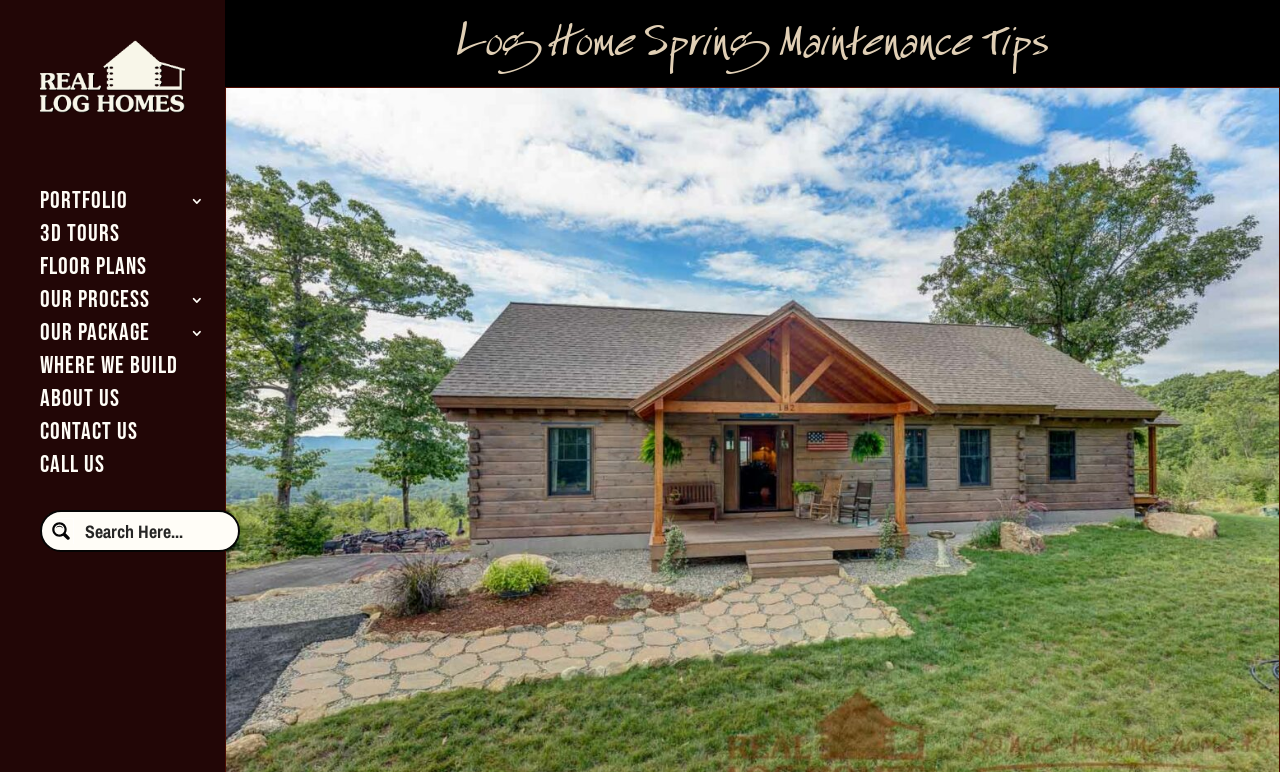How many images are there in the top-left corner?
Using the image as a reference, give a one-word or short phrase answer.

1